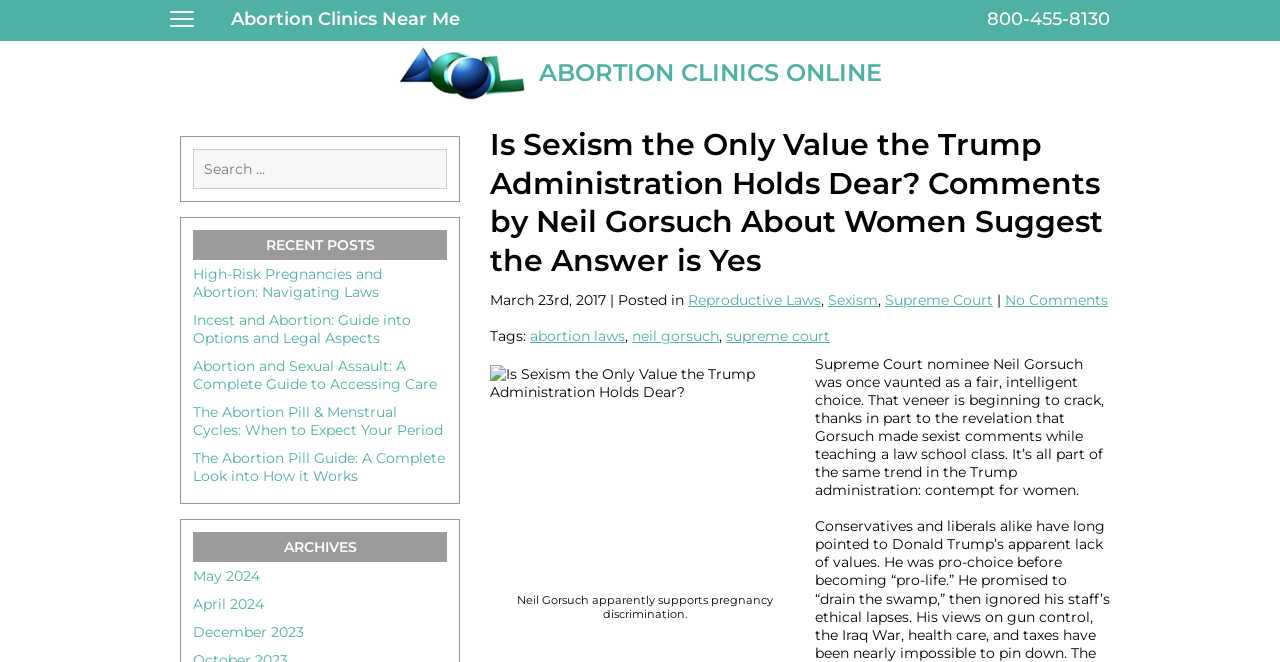Determine the coordinates of the bounding box that should be clicked to complete the instruction: "Read recent post about high-risk pregnancies and abortion". The coordinates should be represented by four float numbers between 0 and 1: [left, top, right, bottom].

[0.151, 0.4, 0.298, 0.456]